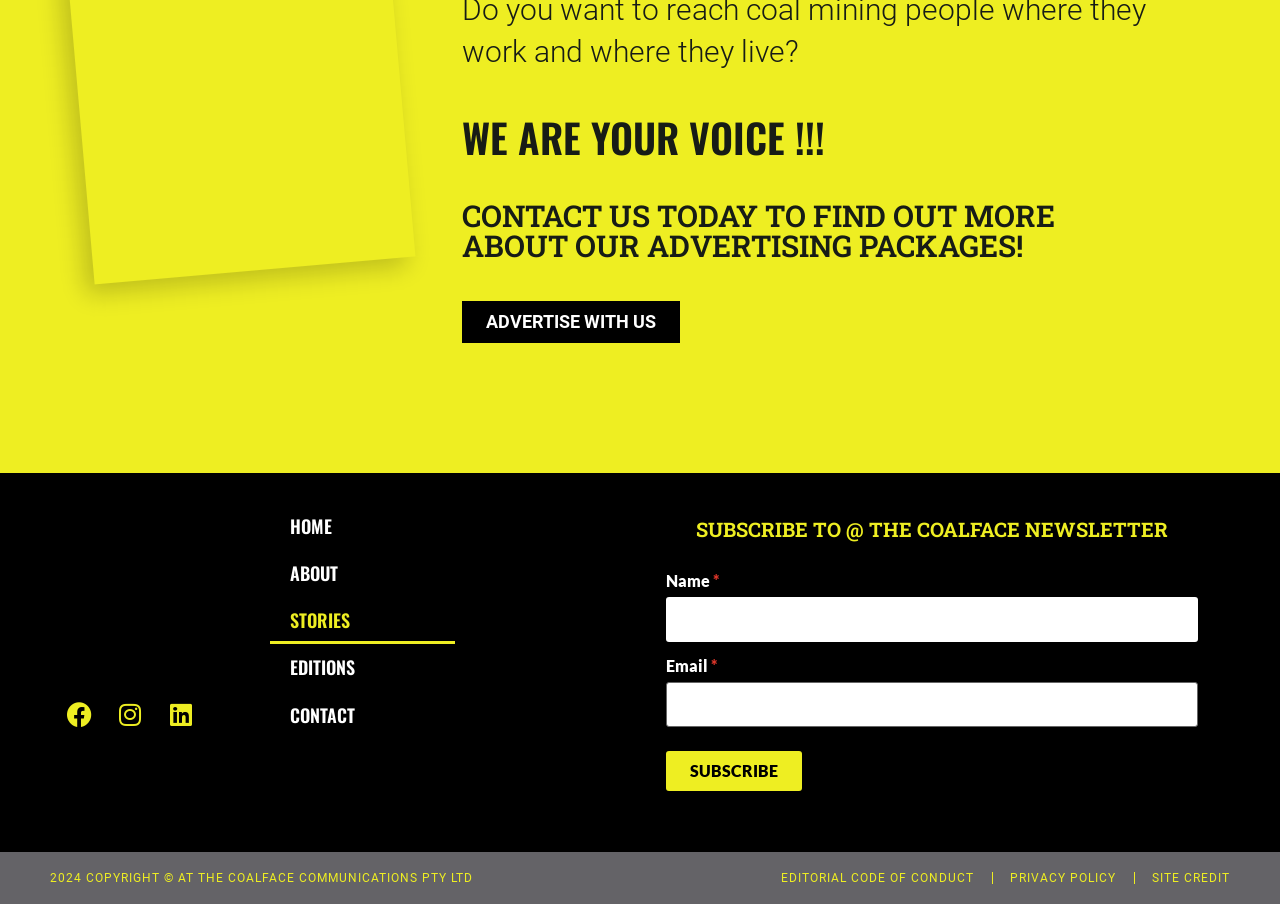Please identify the bounding box coordinates of the element I need to click to follow this instruction: "Contact us today".

[0.361, 0.217, 0.824, 0.293]